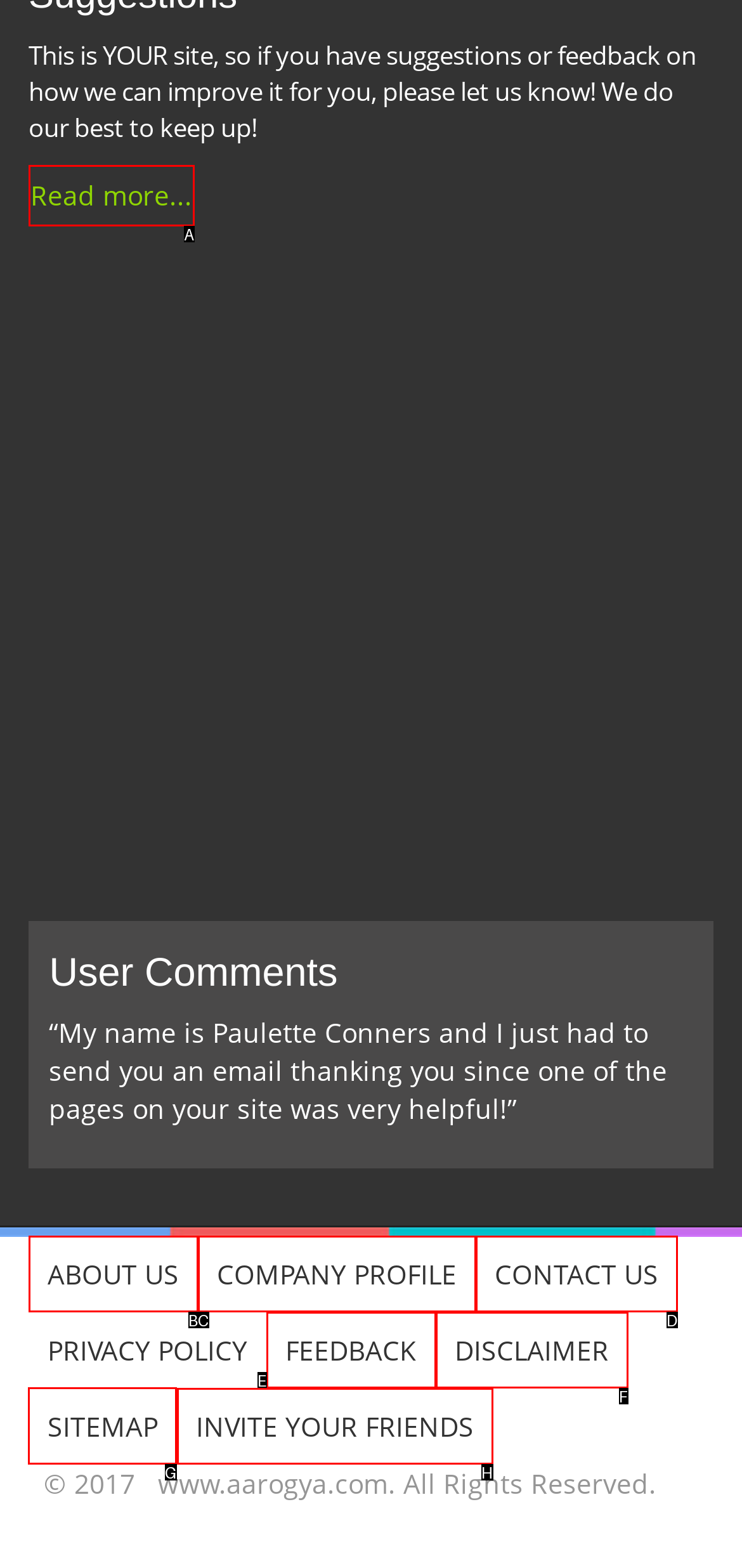Identify the correct UI element to click to follow this instruction: Visit the website's sitemap
Respond with the letter of the appropriate choice from the displayed options.

G